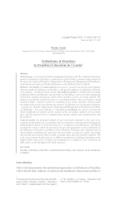Who is the target audience for this resource?
Provide an in-depth and detailed answer to the question.

The caption states that this resource is relevant for educators, policymakers, and scholars interested in the ethical dimensions of education in the life sciences, indicating that these groups are the target audience.